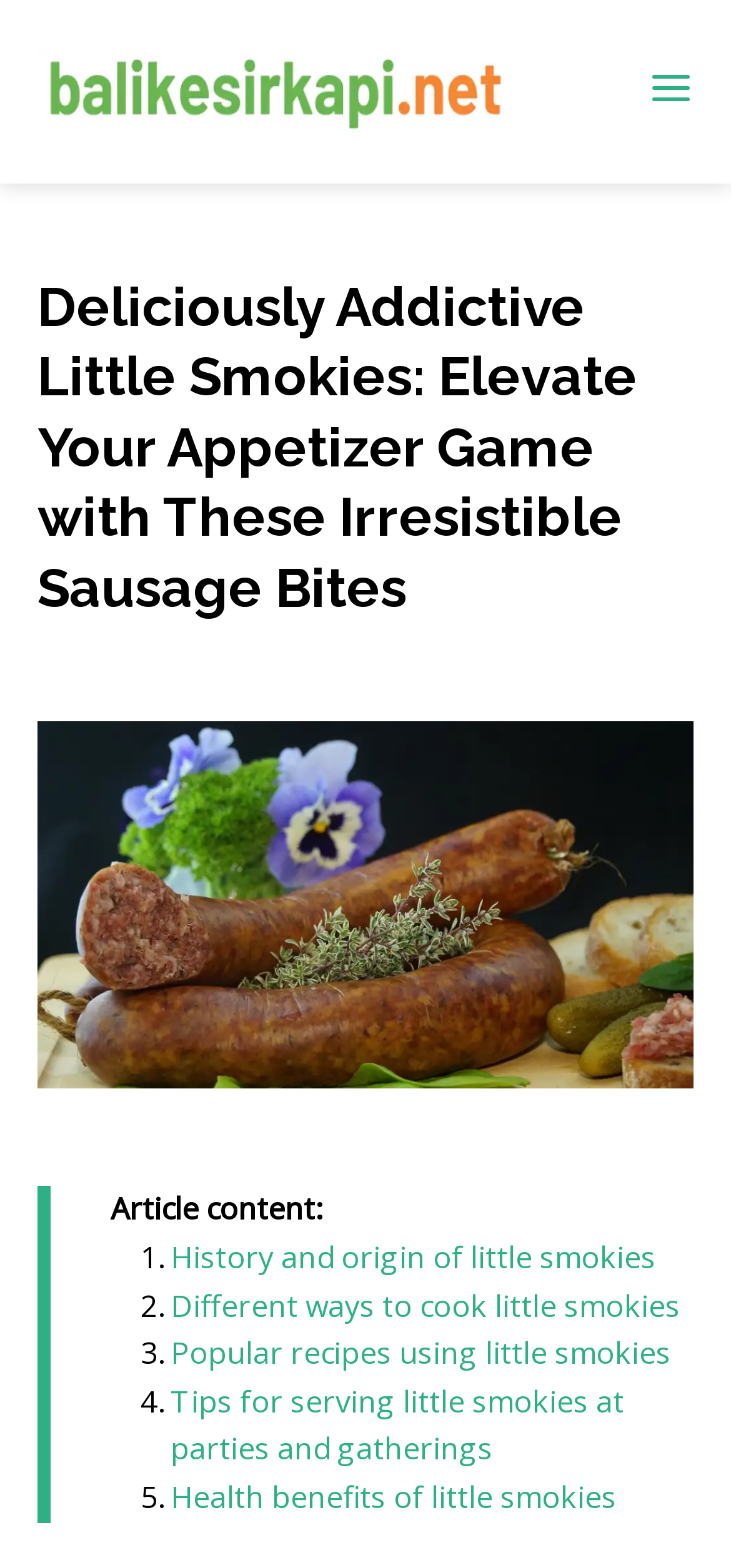Find the bounding box coordinates corresponding to the UI element with the description: "Mobile App". The coordinates should be formatted as [left, top, right, bottom], with values as floats between 0 and 1.

None